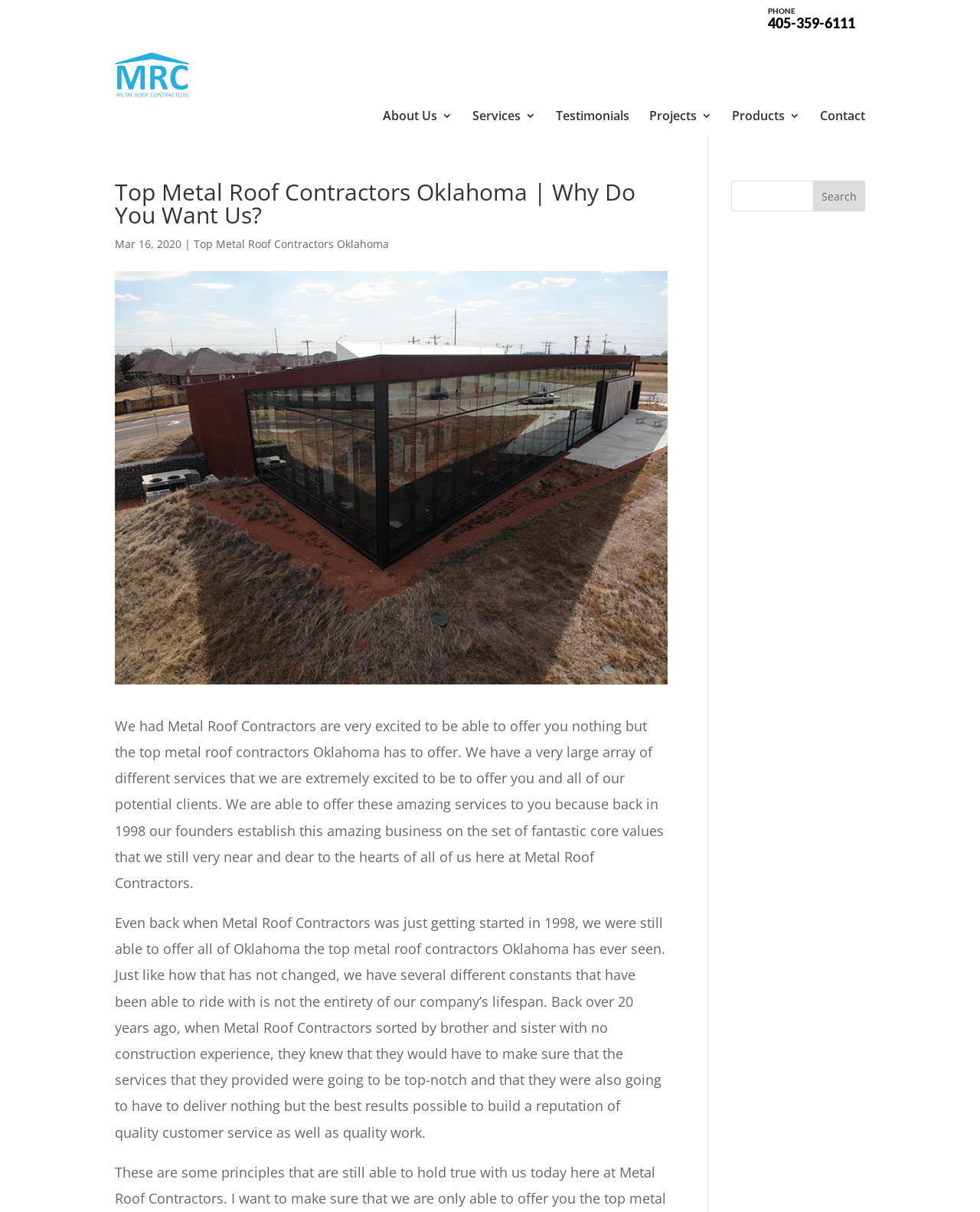Find the bounding box coordinates for the area you need to click to carry out the instruction: "Go to the contact page". The coordinates should be four float numbers between 0 and 1, indicated as [left, top, right, bottom].

[0.837, 0.043, 0.883, 0.052]